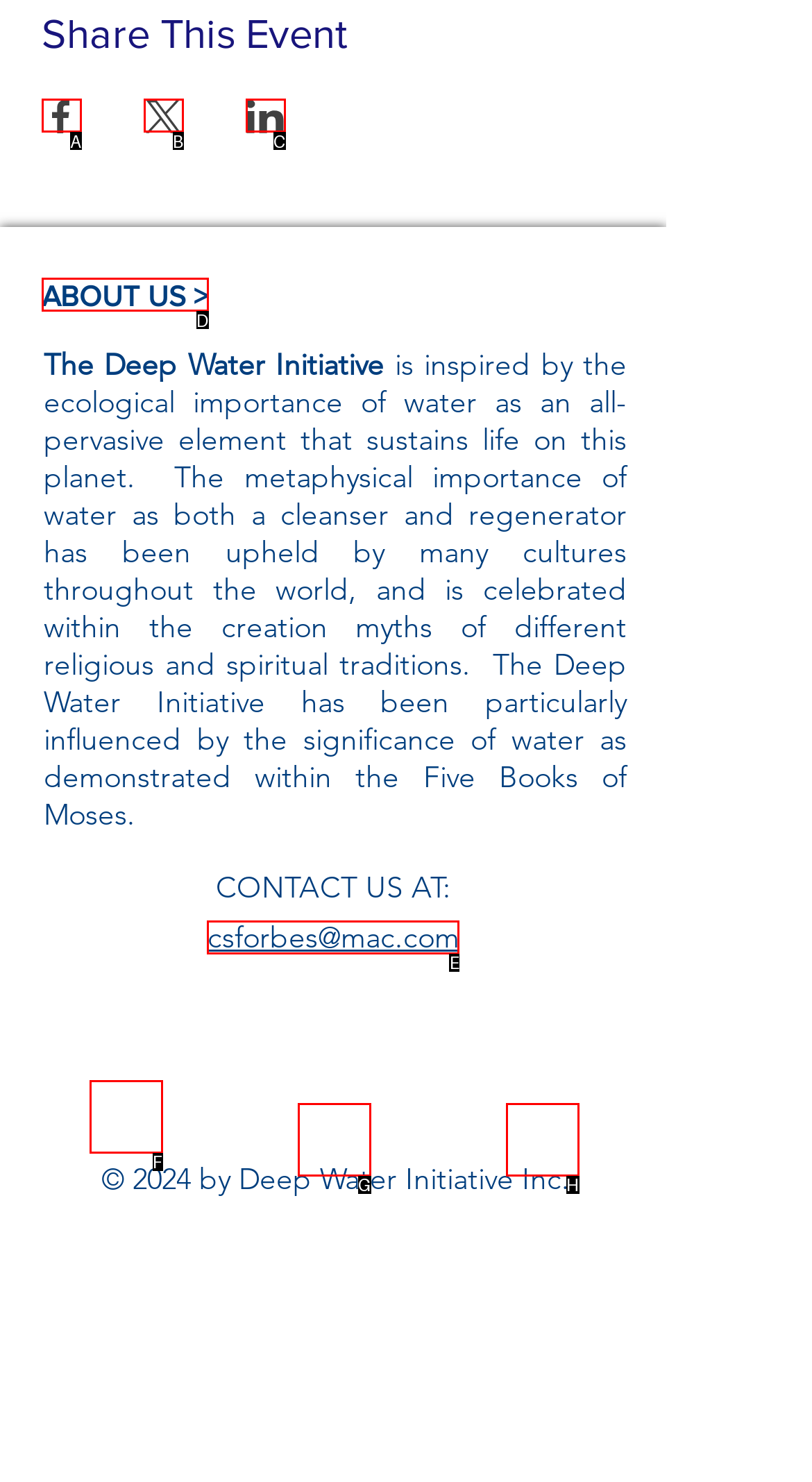Using the provided description: aria-label="Share event on X", select the most fitting option and return its letter directly from the choices.

B